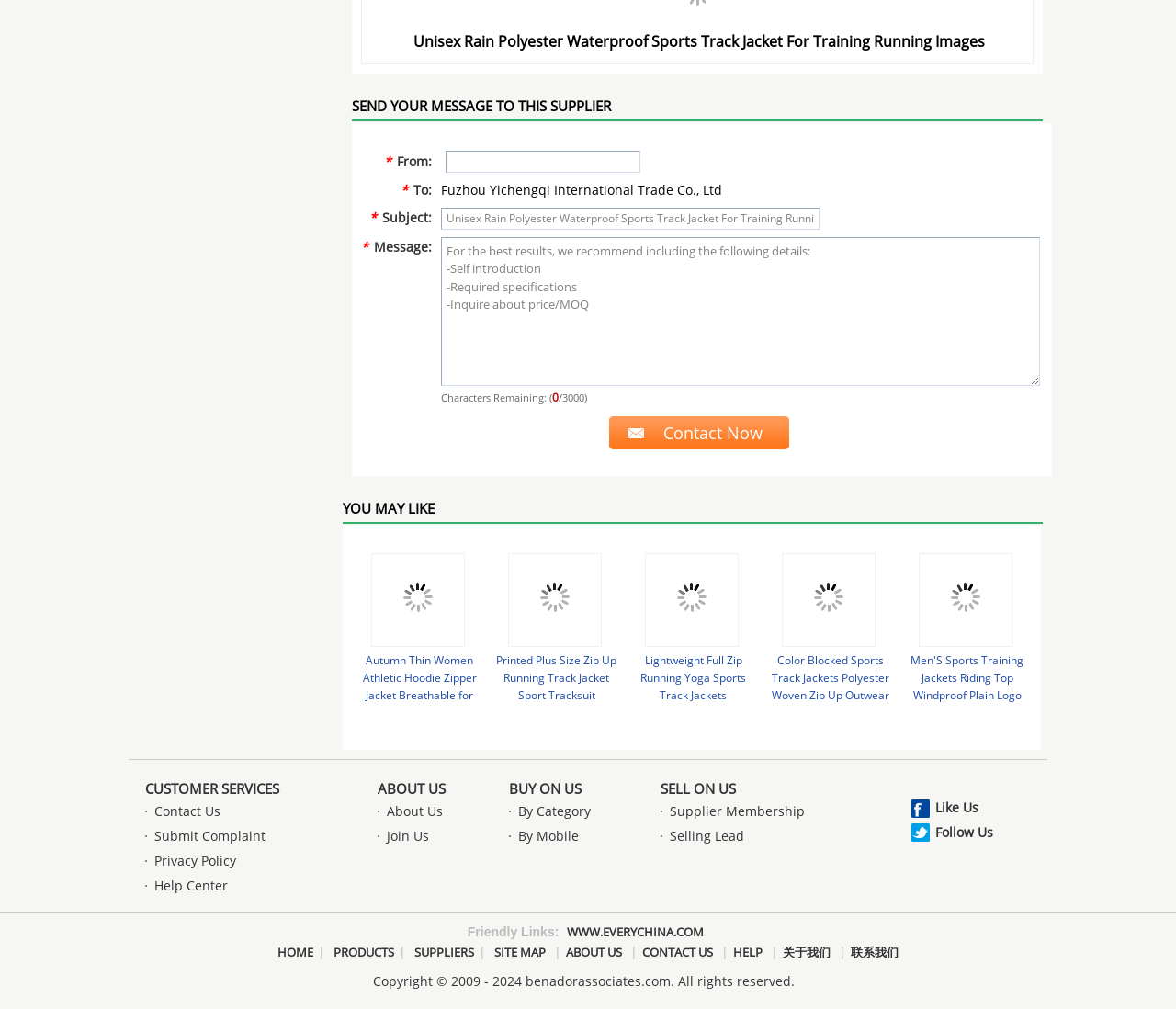Find the bounding box of the UI element described as follows: "Privacy Policy".

[0.131, 0.844, 0.201, 0.862]